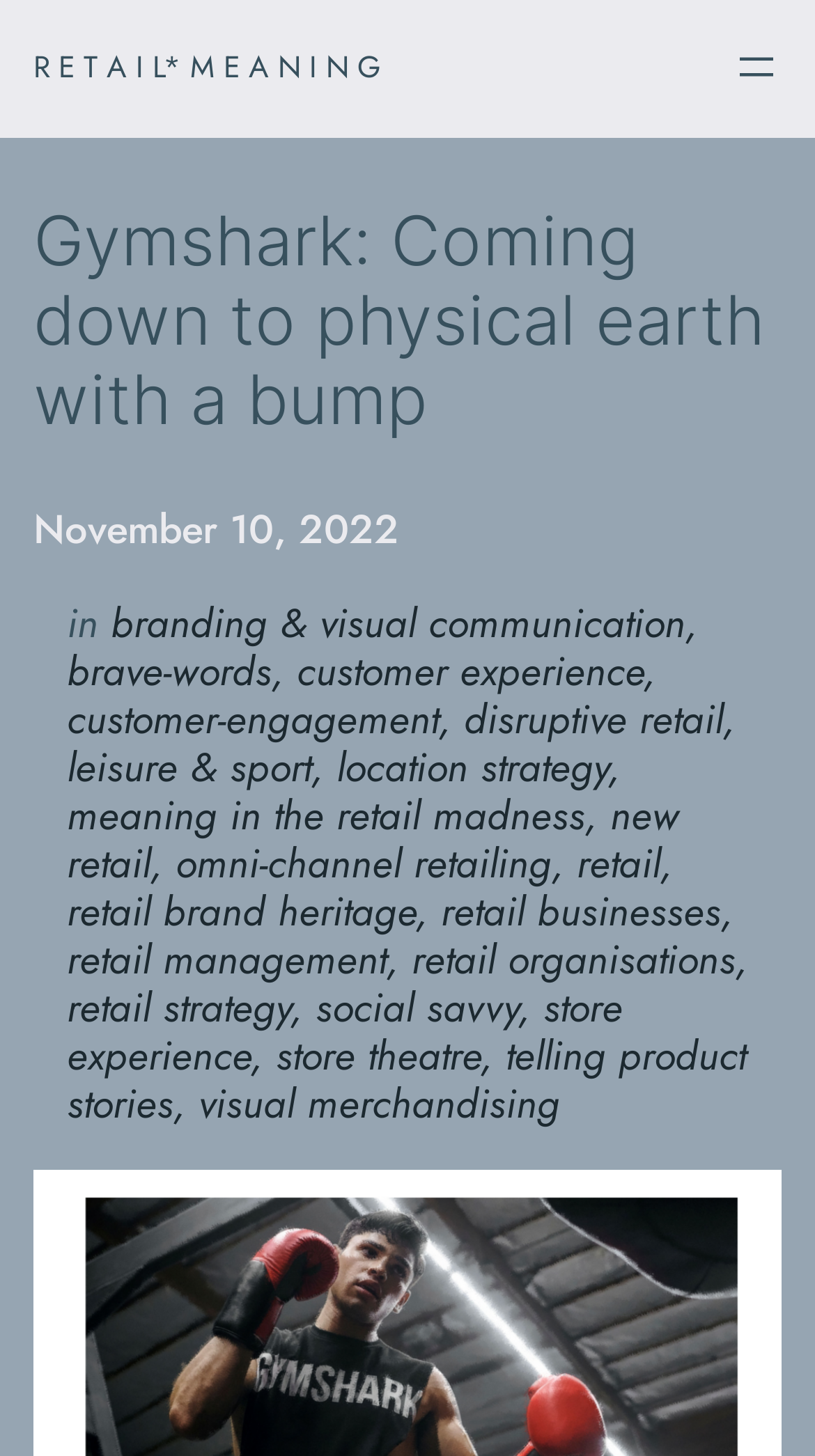Provide a single word or phrase to answer the given question: 
Is there a menu button on the page?

Yes